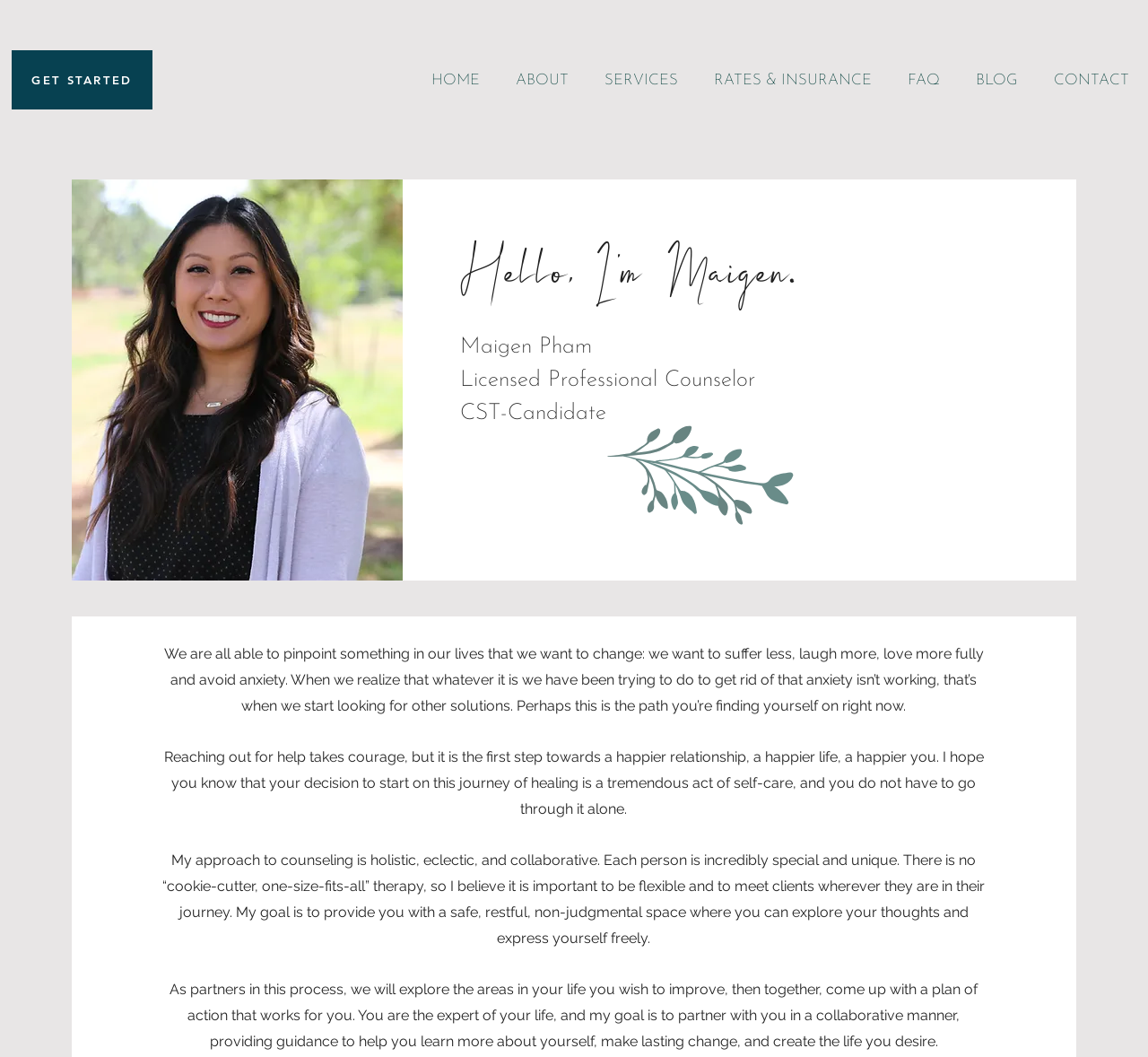What is the purpose of the counseling service?
Answer the question with as much detail as you can, using the image as a reference.

By analyzing the StaticText elements, I found that the counseling service aims to provide a safe, restful, non-judgmental space where clients can explore their thoughts and express themselves freely, which implies that the purpose is to facilitate self-care and healing.